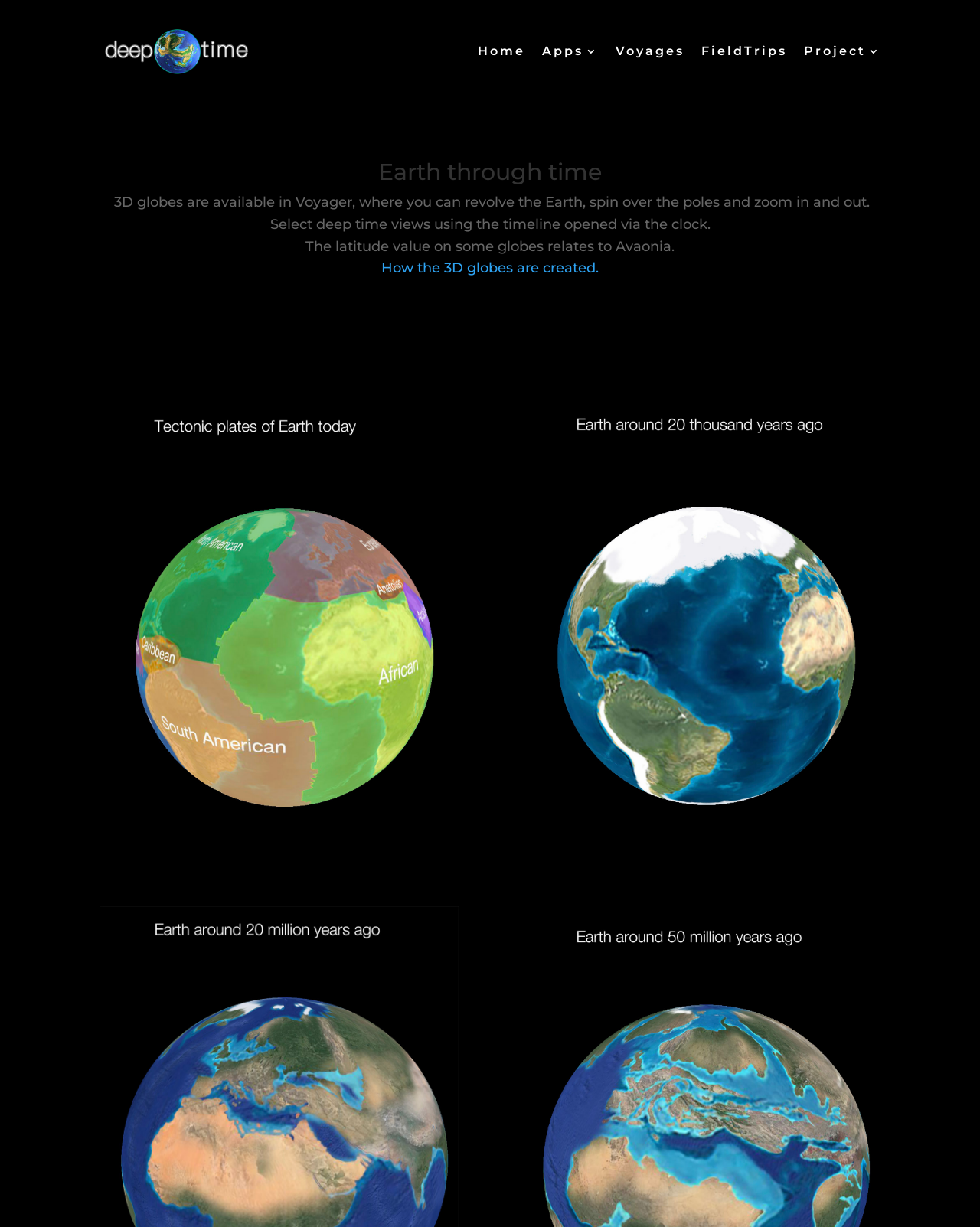Please indicate the bounding box coordinates for the clickable area to complete the following task: "Select a deep time view using the timeline". The coordinates should be specified as four float numbers between 0 and 1, i.e., [left, top, right, bottom].

[0.275, 0.176, 0.725, 0.19]